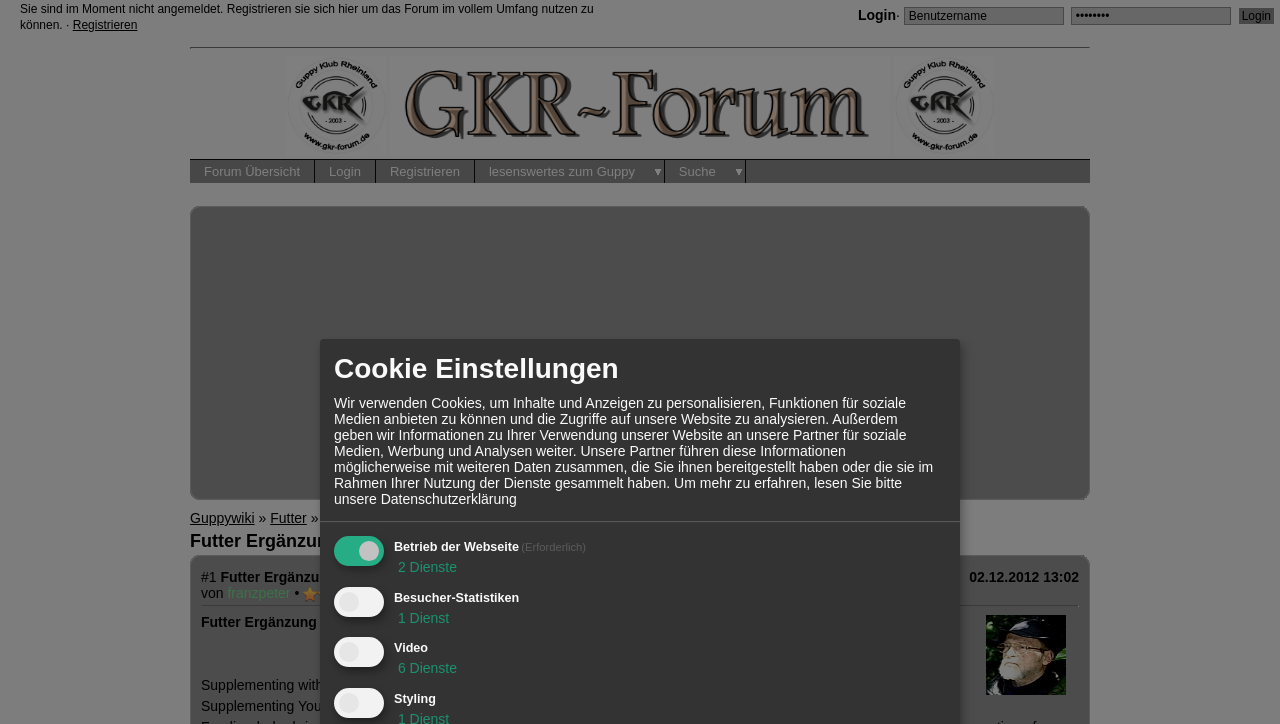Provide a short answer to the following question with just one word or phrase: What is the text of the heading above the table with the images?

Futter Ergänzung mit Artemien